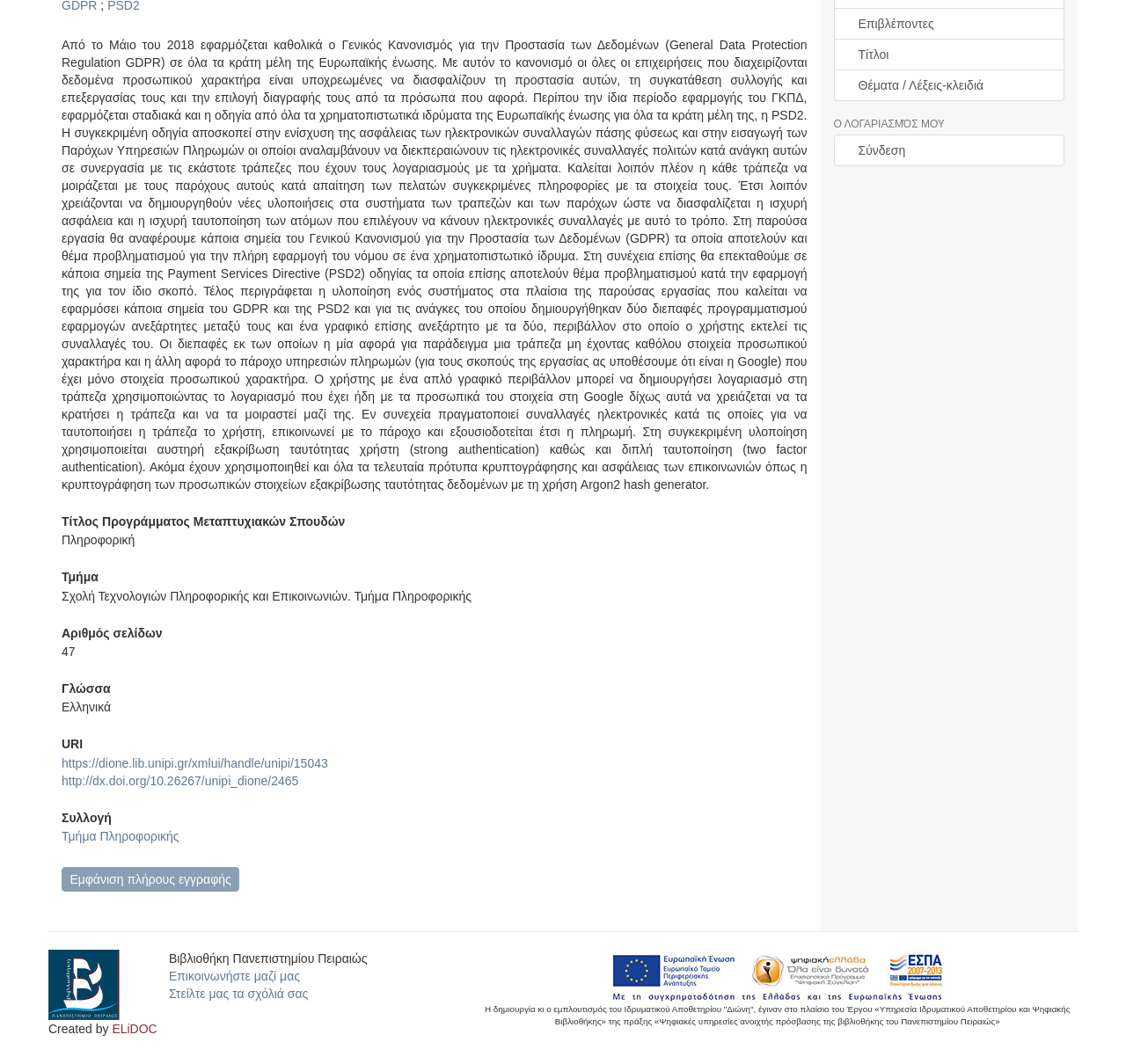Specify the bounding box coordinates (top-left x, top-left y, bottom-right x, bottom-right y) of the UI element in the screenshot that matches this description: Τίτλοι

[0.74, 0.037, 0.945, 0.066]